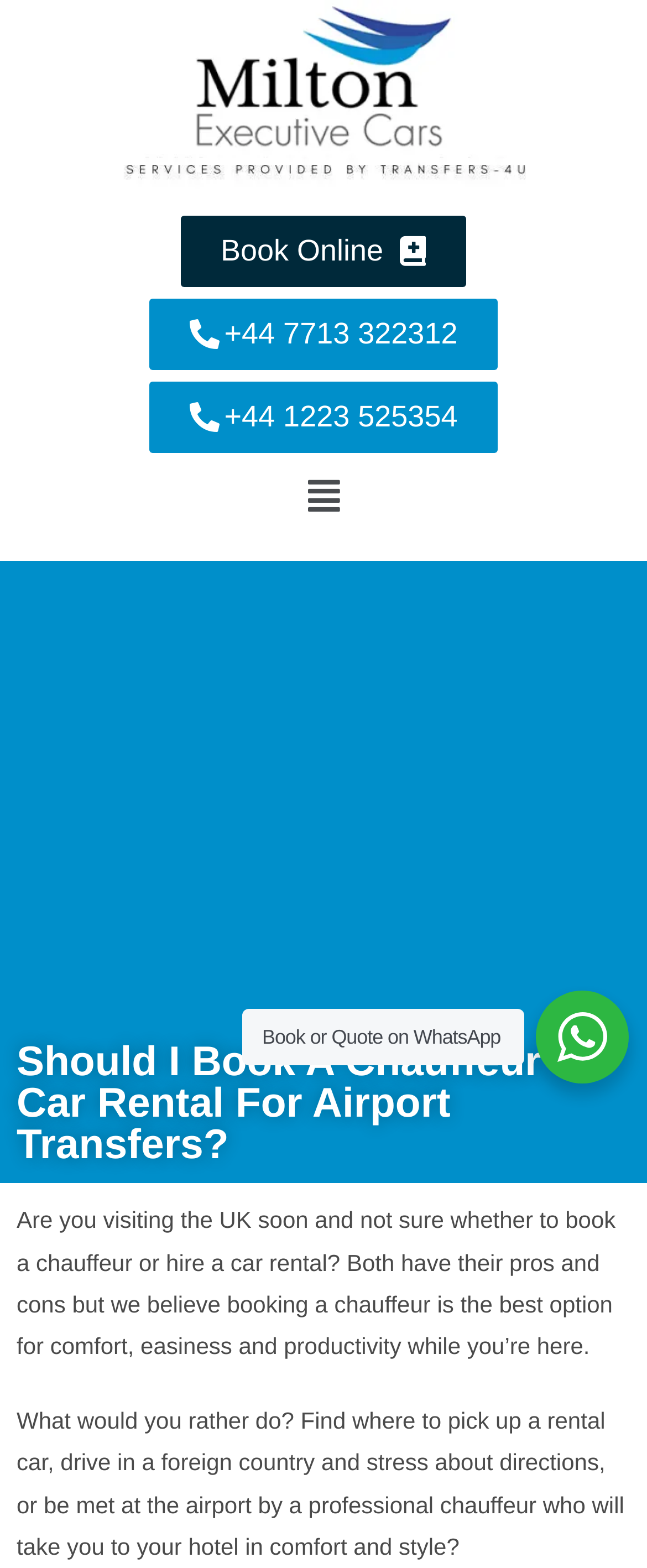How can I book or get a quote?
Based on the image content, provide your answer in one word or a short phrase.

On WhatsApp